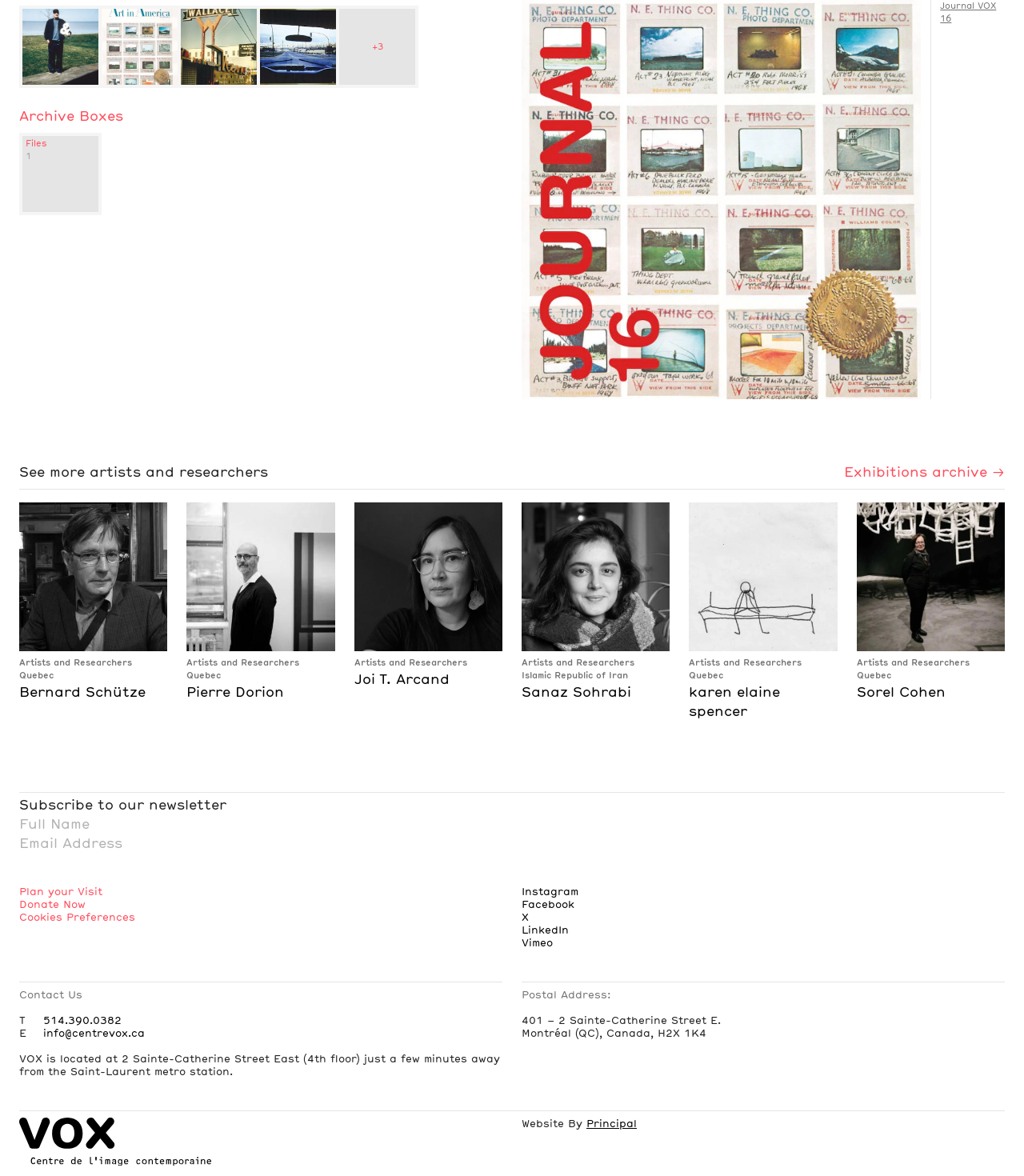Examine the image and give a thorough answer to the following question:
How many links are there in the 'Contact Us' section?

I counted the number of links in the 'Contact Us' section, which are '514.390.0382', 'info@centrevox.ca', and the link to the postal address. There are 3 of them.